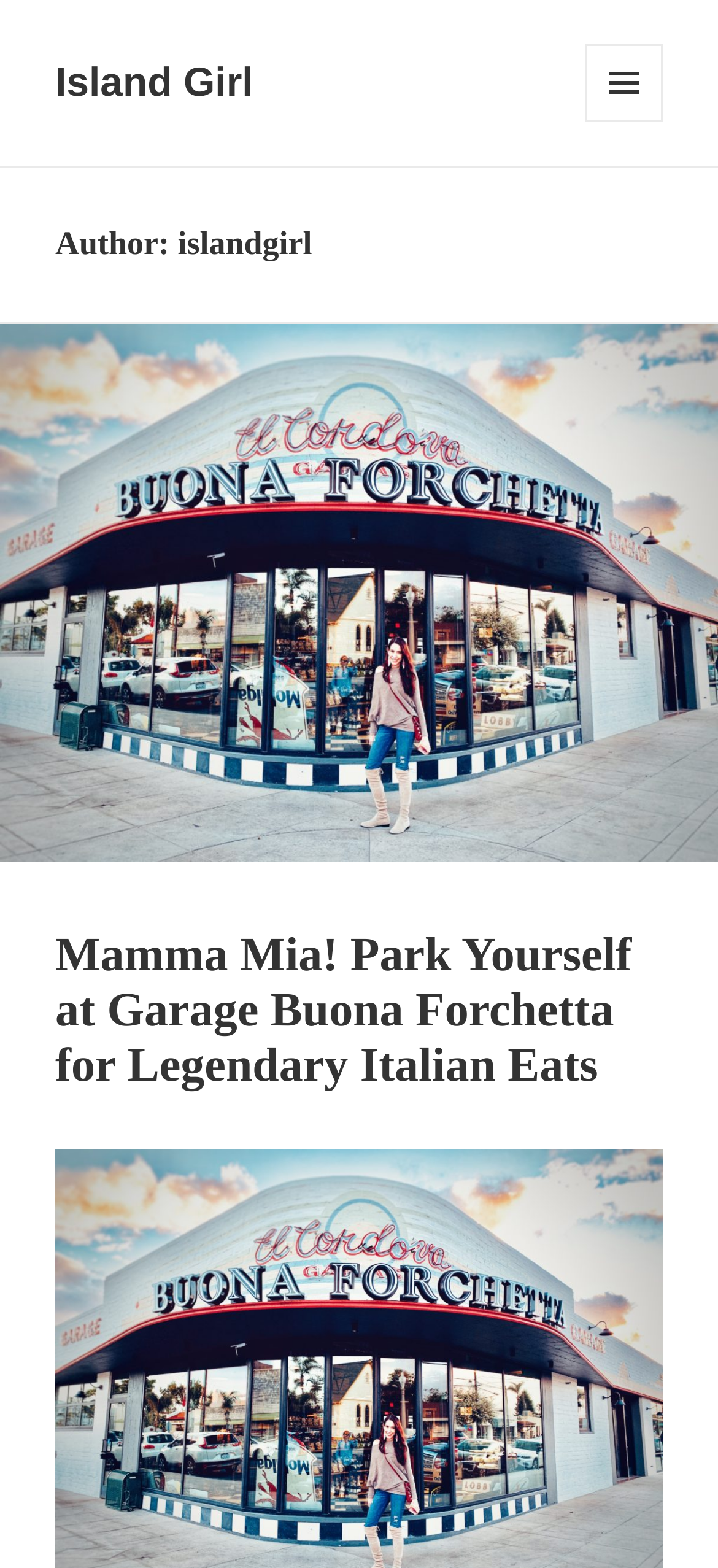What is the title of the article?
From the image, respond with a single word or phrase.

Mamma Mia! Park Yourself at Garage Buona Forchetta for Legendary Italian Eats